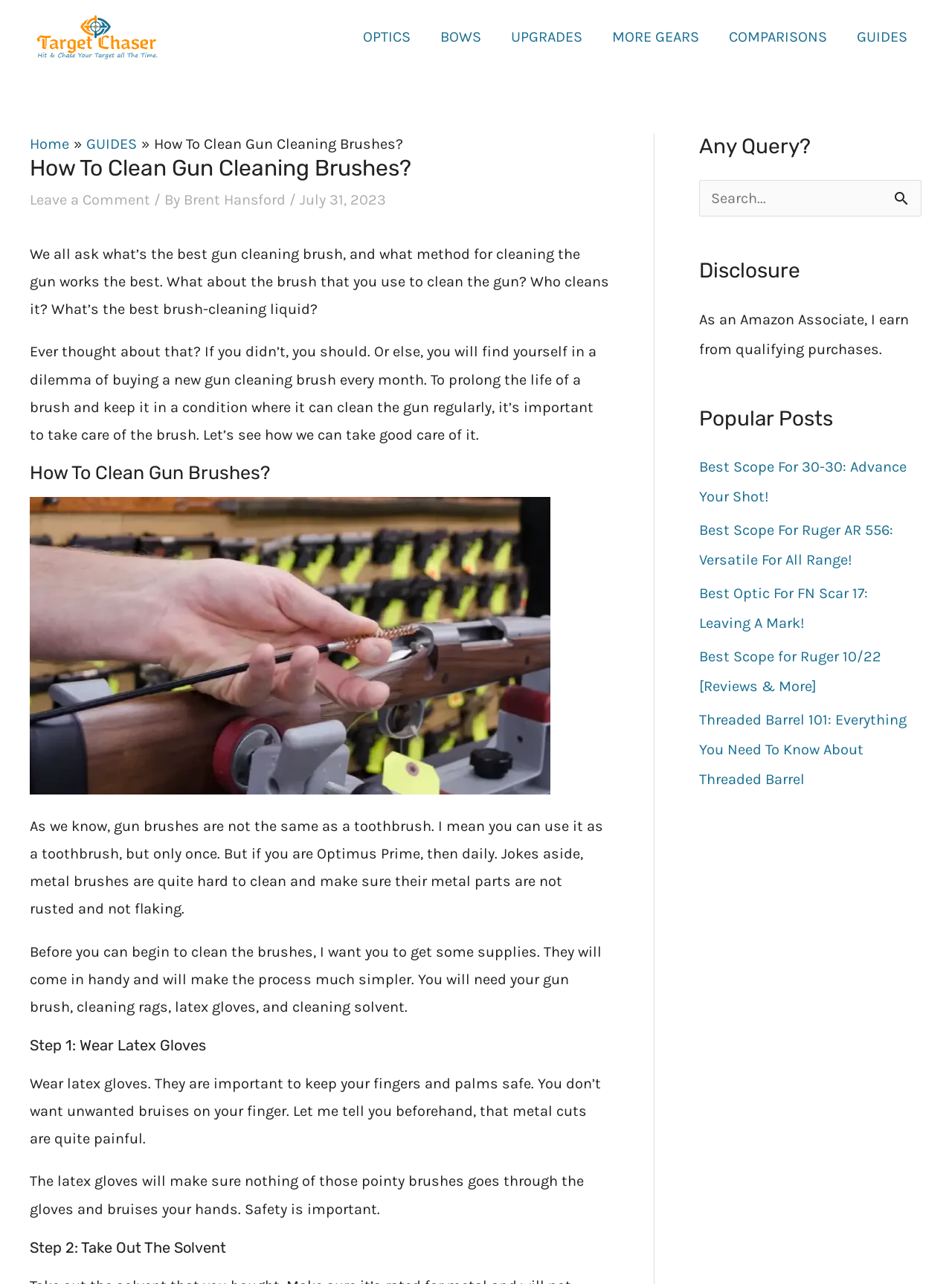Please use the details from the image to answer the following question comprehensively:
What is the purpose of wearing latex gloves?

According to the webpage, wearing latex gloves is important to keep fingers and palms safe while cleaning gun brushes. This is because metal cuts can be painful, and the gloves will prevent unwanted bruises on the fingers.